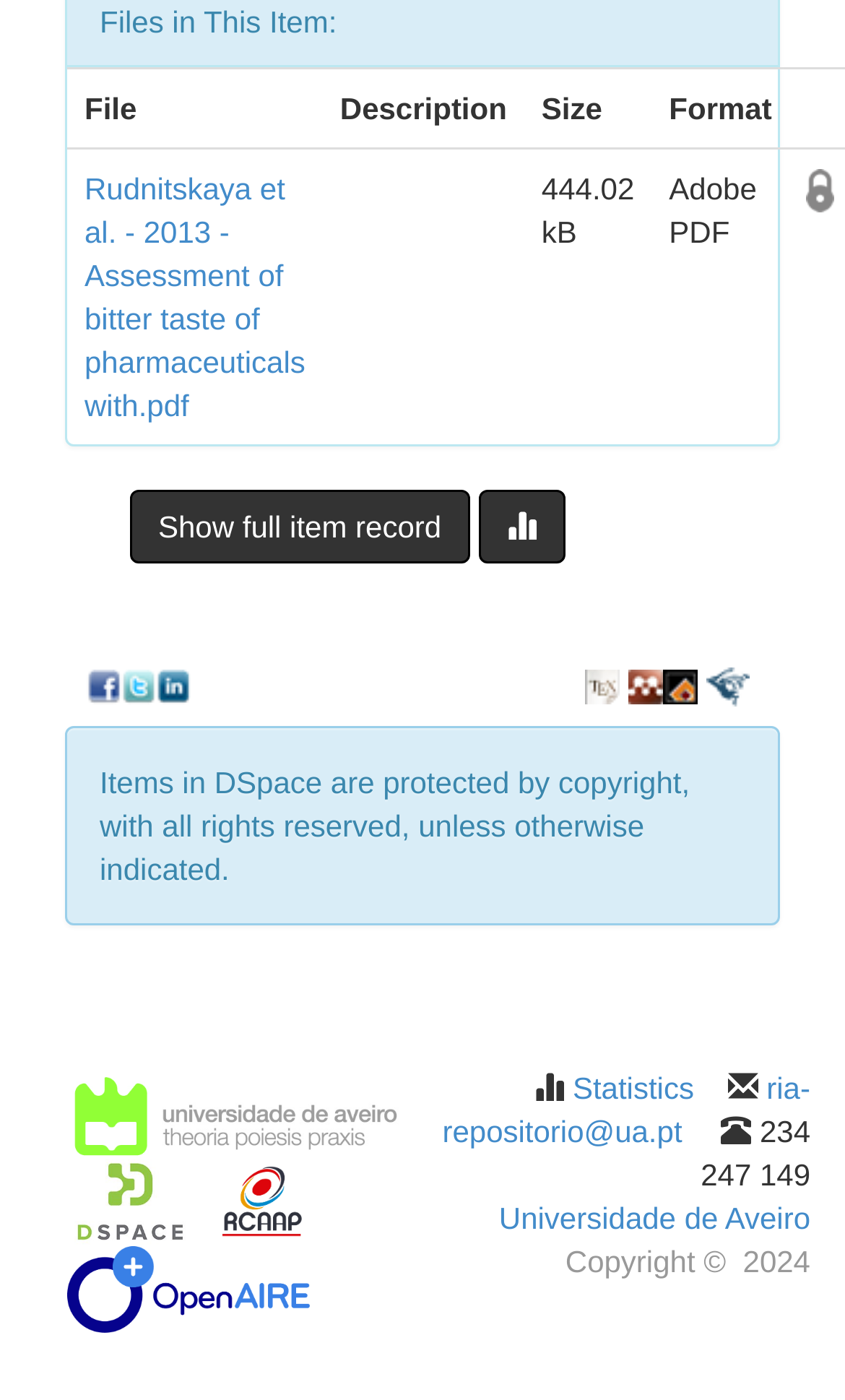Using the format (top-left x, top-left y, bottom-right x, bottom-right y), and given the element description, identify the bounding box coordinates within the screenshot: 0

None